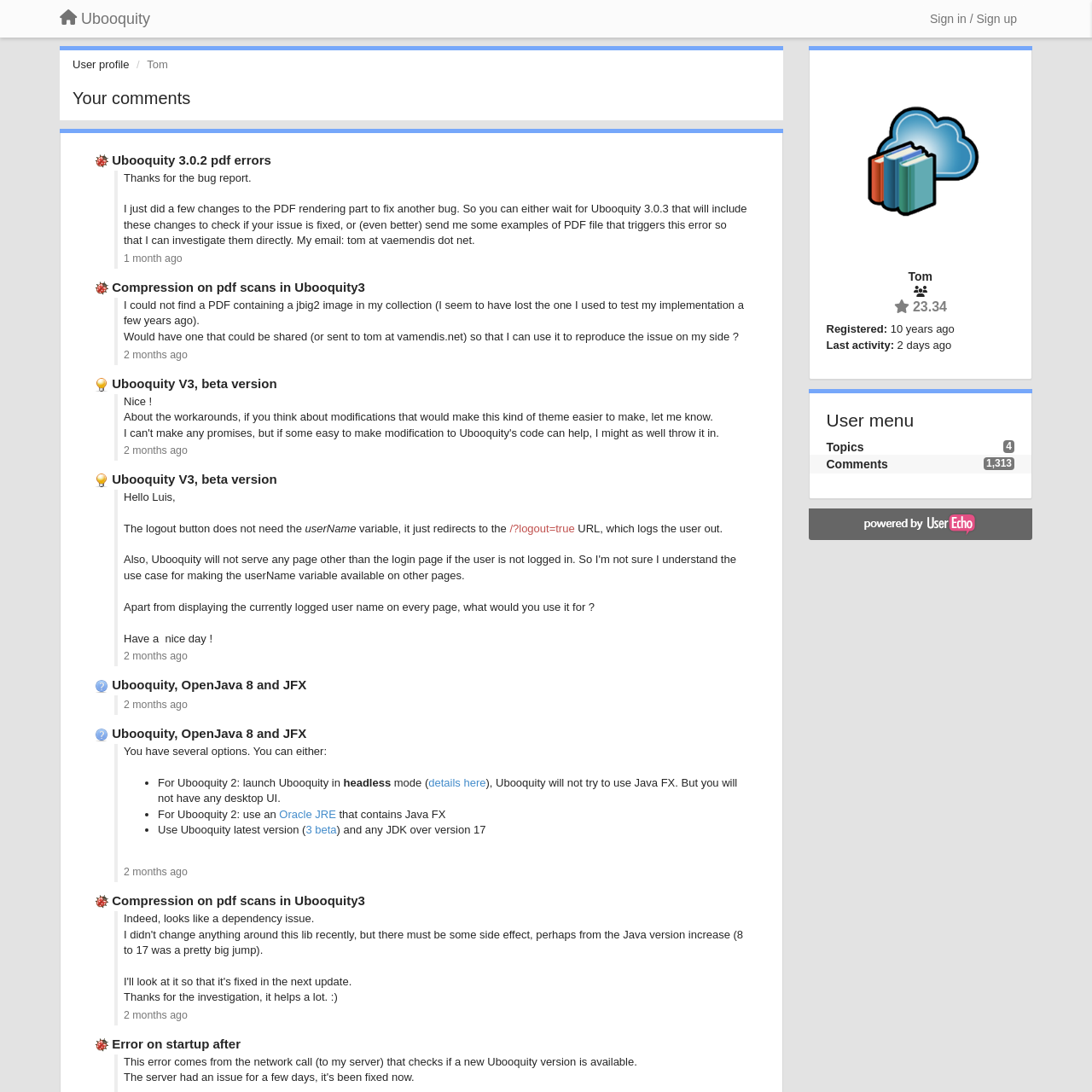What is the title of the first comment? Based on the screenshot, please respond with a single word or phrase.

Bugs